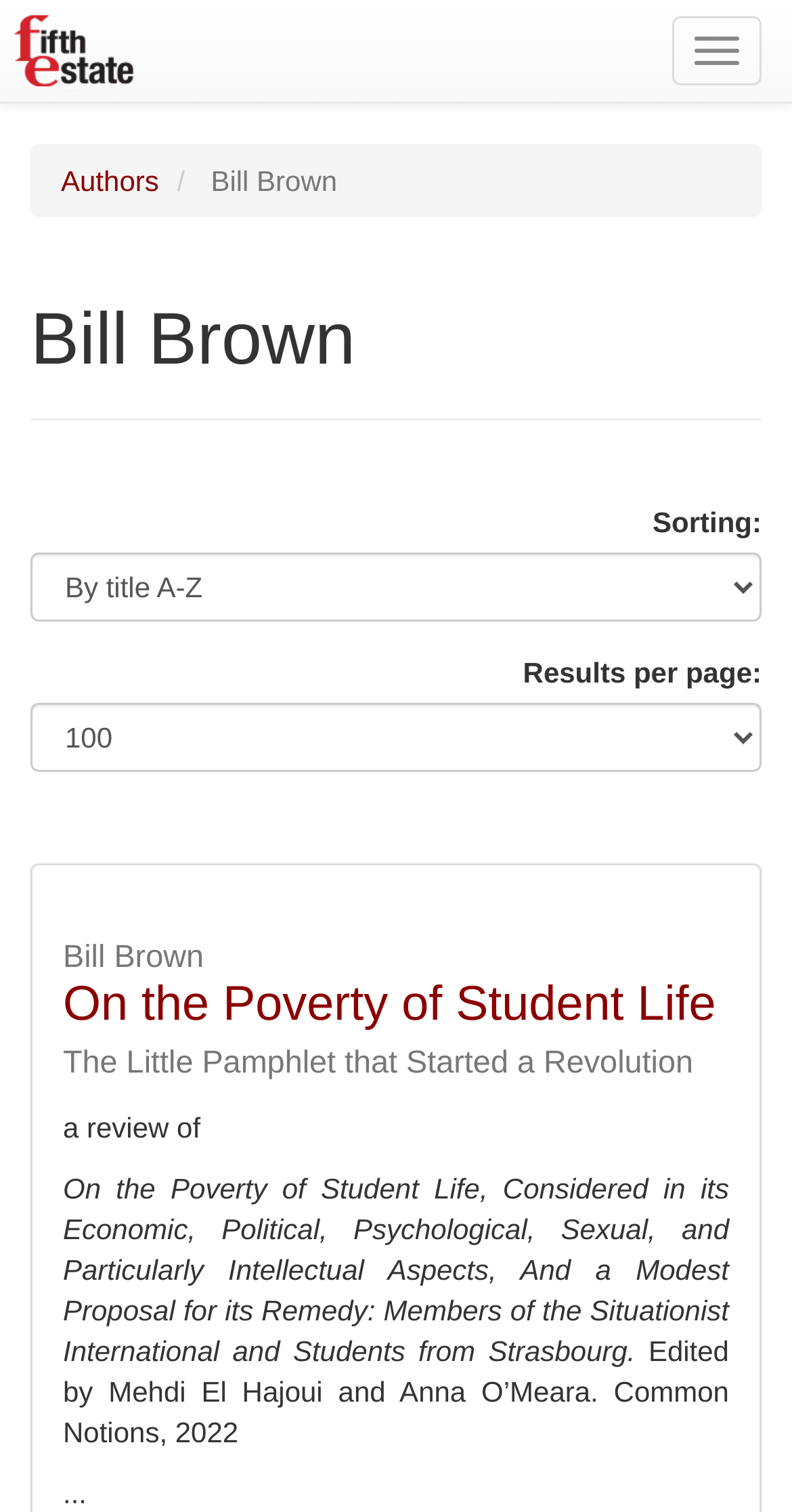Locate the bounding box of the UI element described by: "web design" in the given webpage screenshot.

None